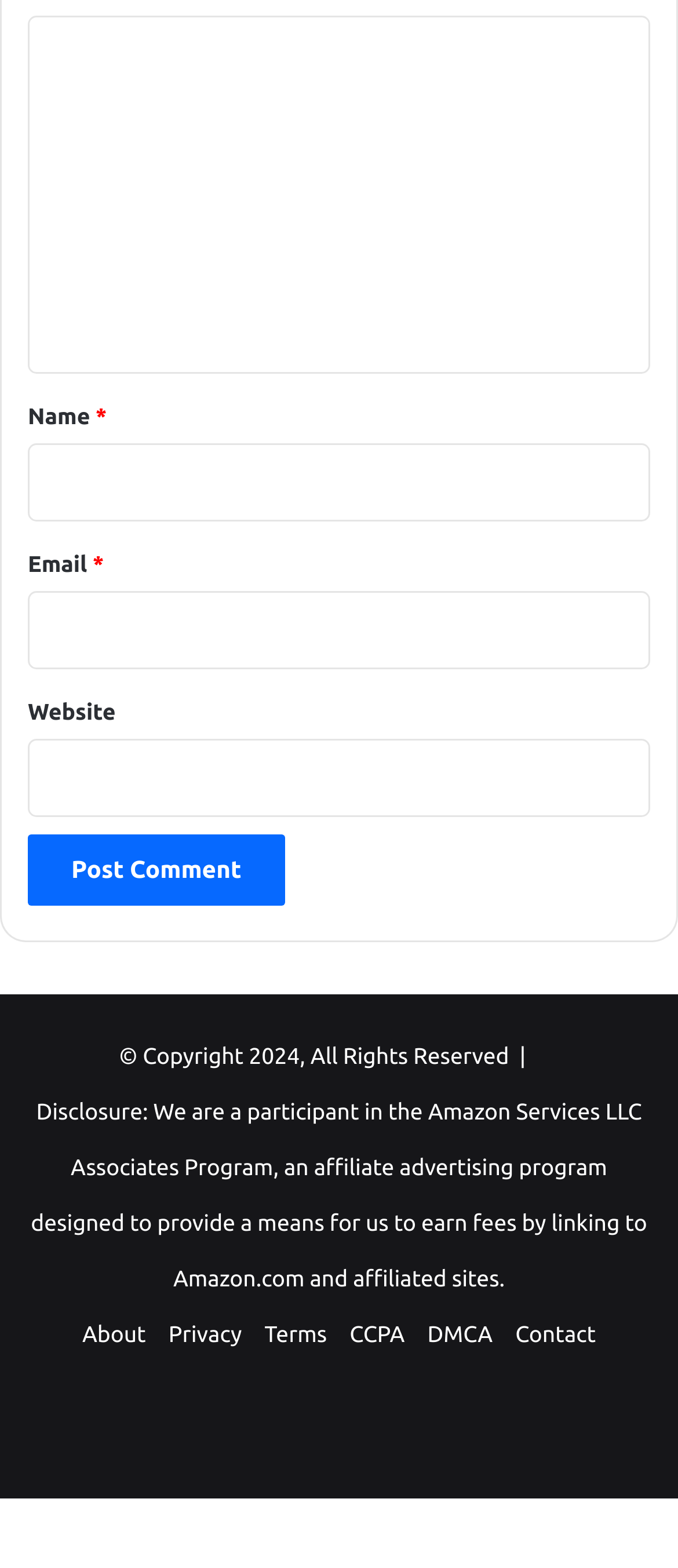Could you highlight the region that needs to be clicked to execute the instruction: "Type your name"?

[0.041, 0.283, 0.959, 0.333]